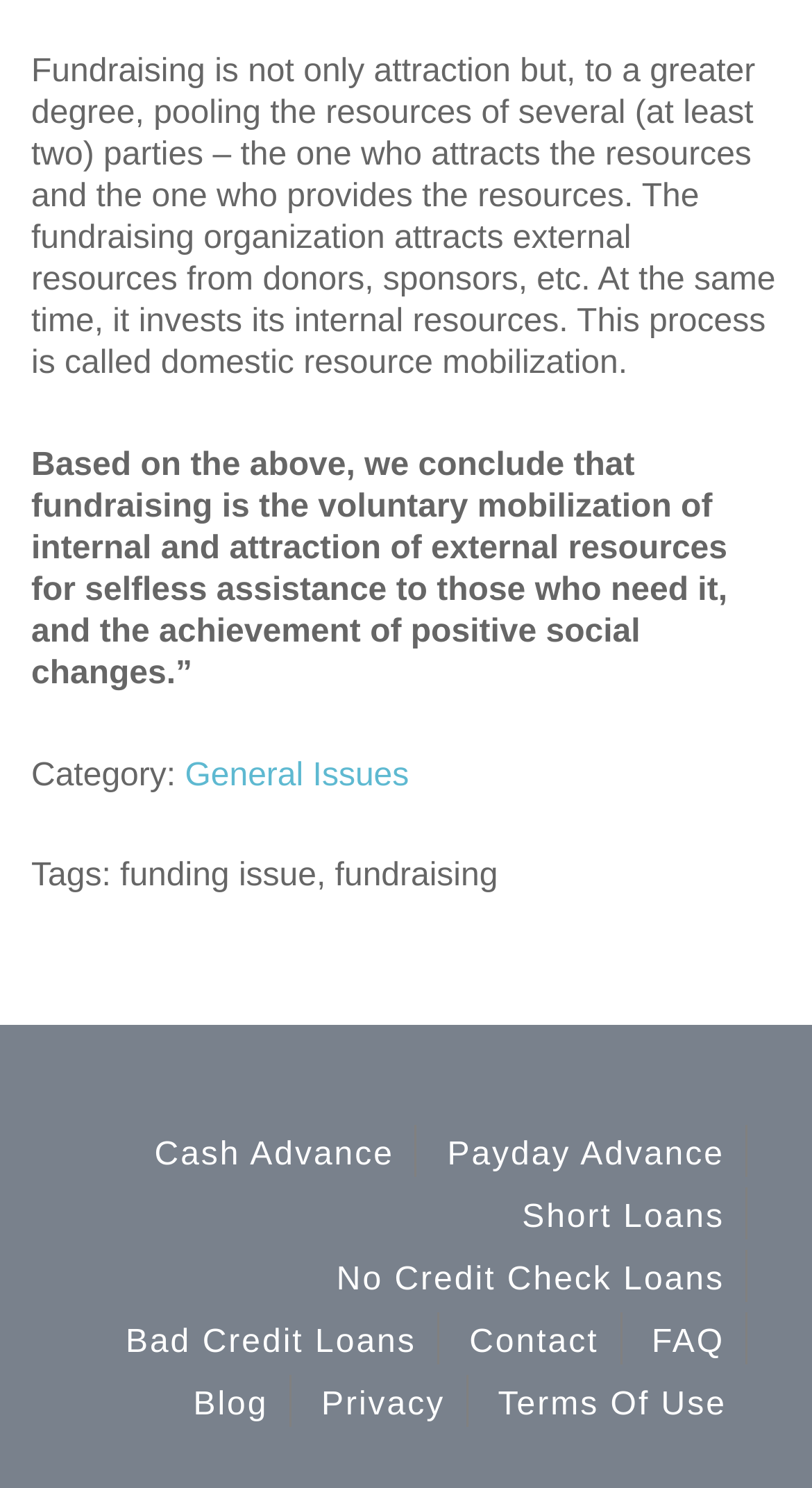Identify the bounding box coordinates of the part that should be clicked to carry out this instruction: "Search for a game".

None